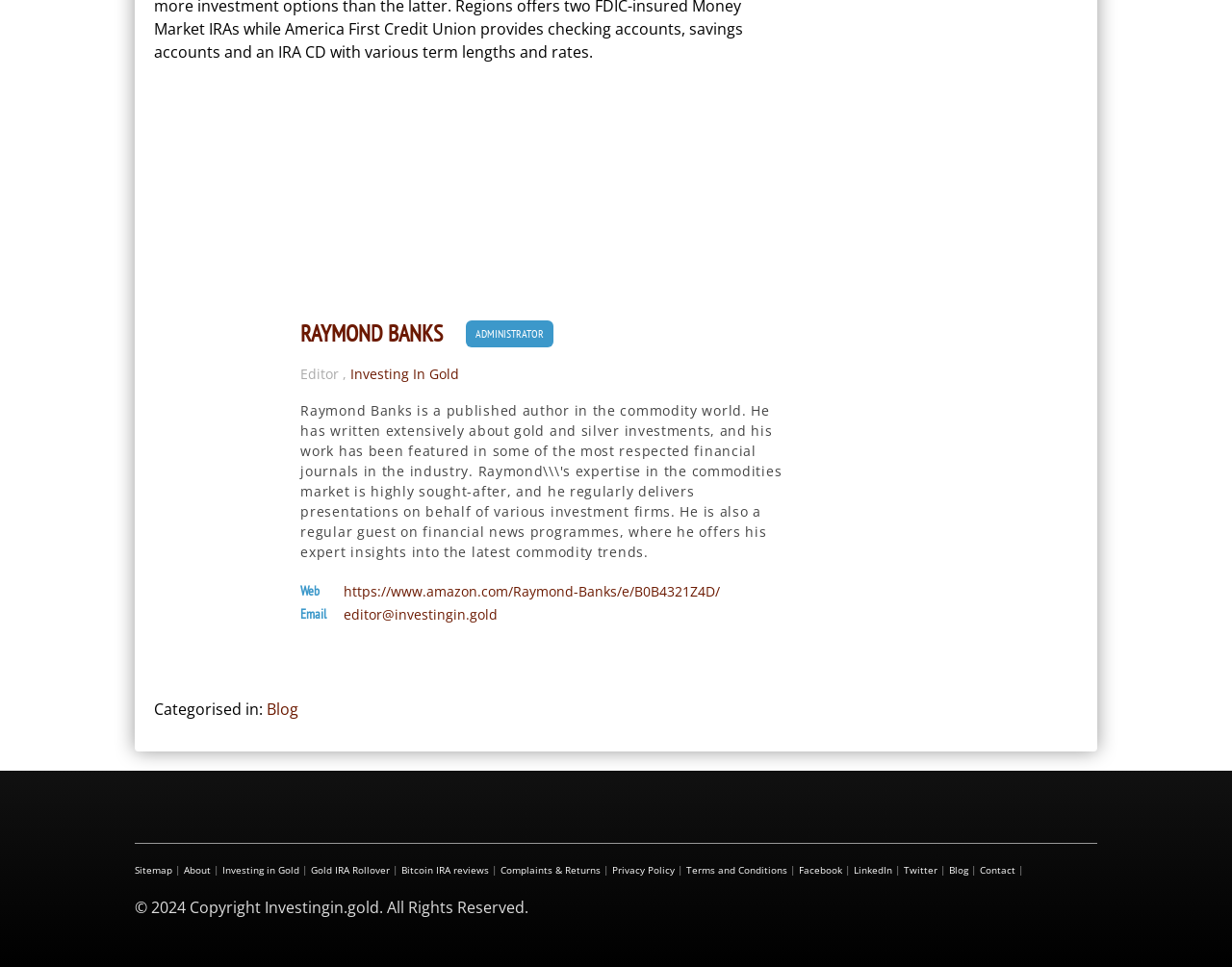Respond to the question below with a concise word or phrase:
What is the copyright year of the webpage?

2024